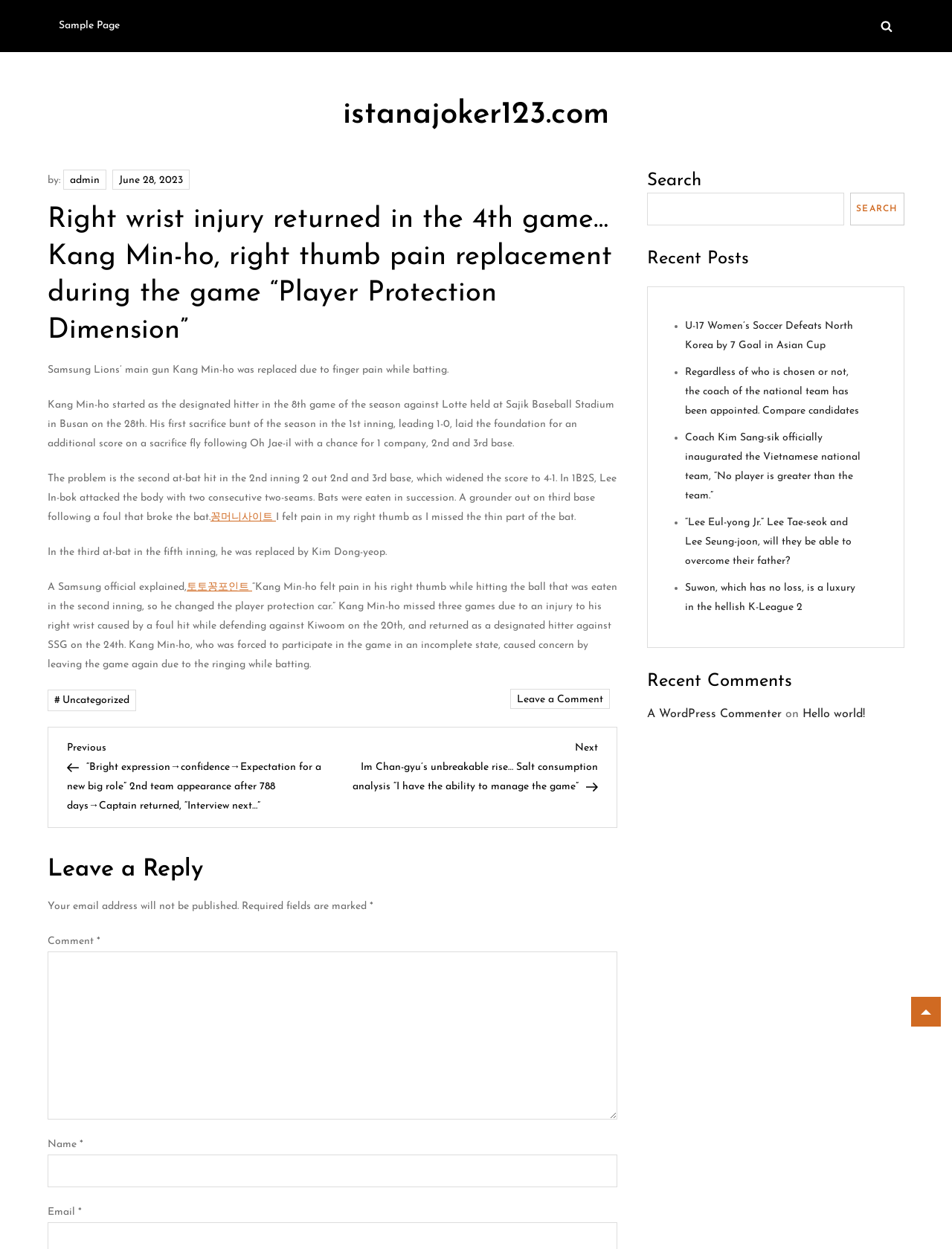Please answer the following question using a single word or phrase: 
How many recent posts are listed on the webpage?

5